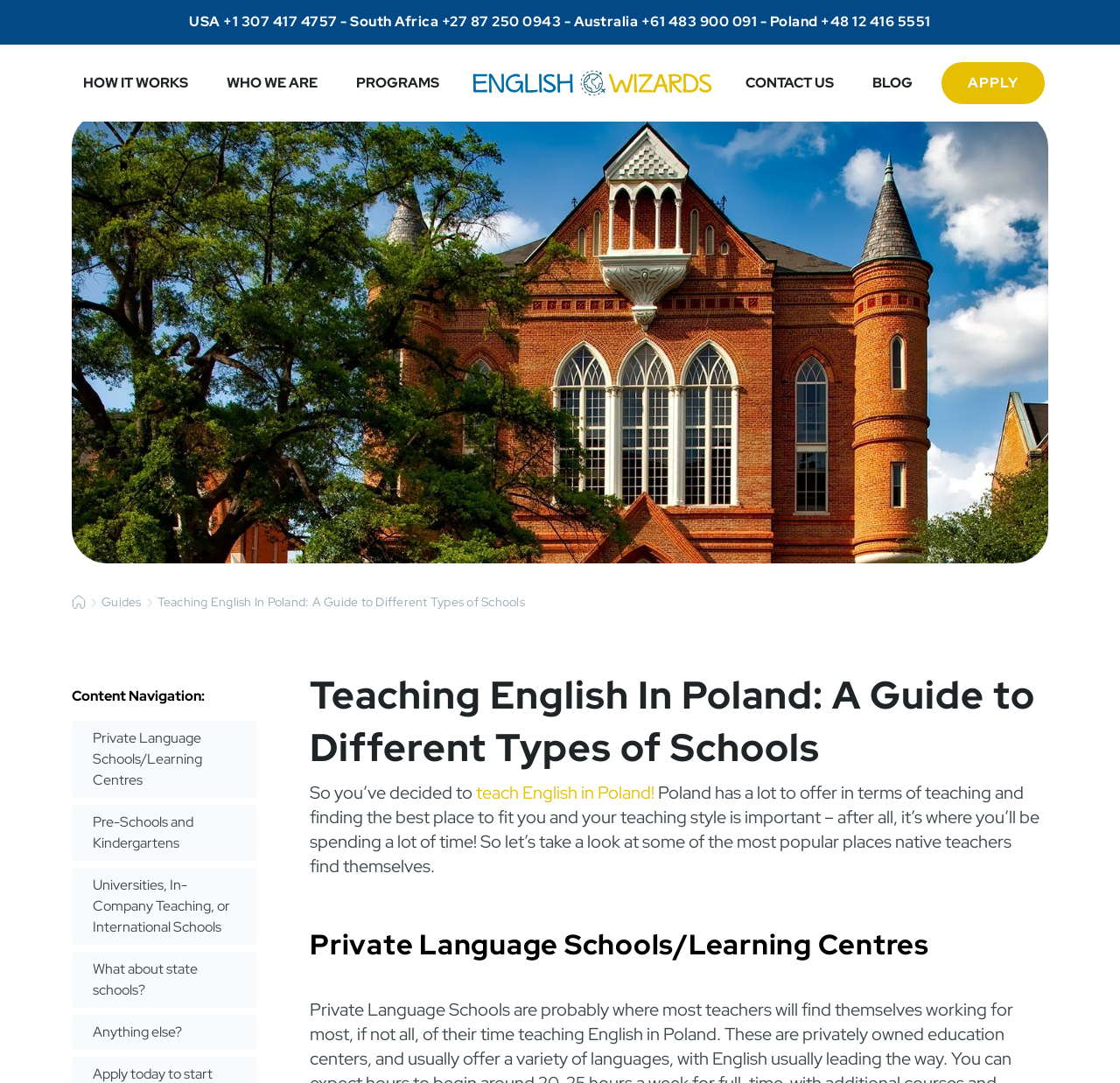What is the phone number for the USA?
Analyze the screenshot and provide a detailed answer to the question.

I found the phone number for the USA in the static text at the top of the page, which is '+1 307 417 4757'.